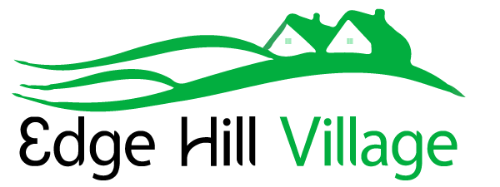What does the green color palette symbolize?
Using the image as a reference, answer the question in detail.

The vibrant green color palette incorporated in the logo design of Edge Hill Village symbolizes nature and community, effectively conveying a sense of charm and cohesion in a picturesque village atmosphere.